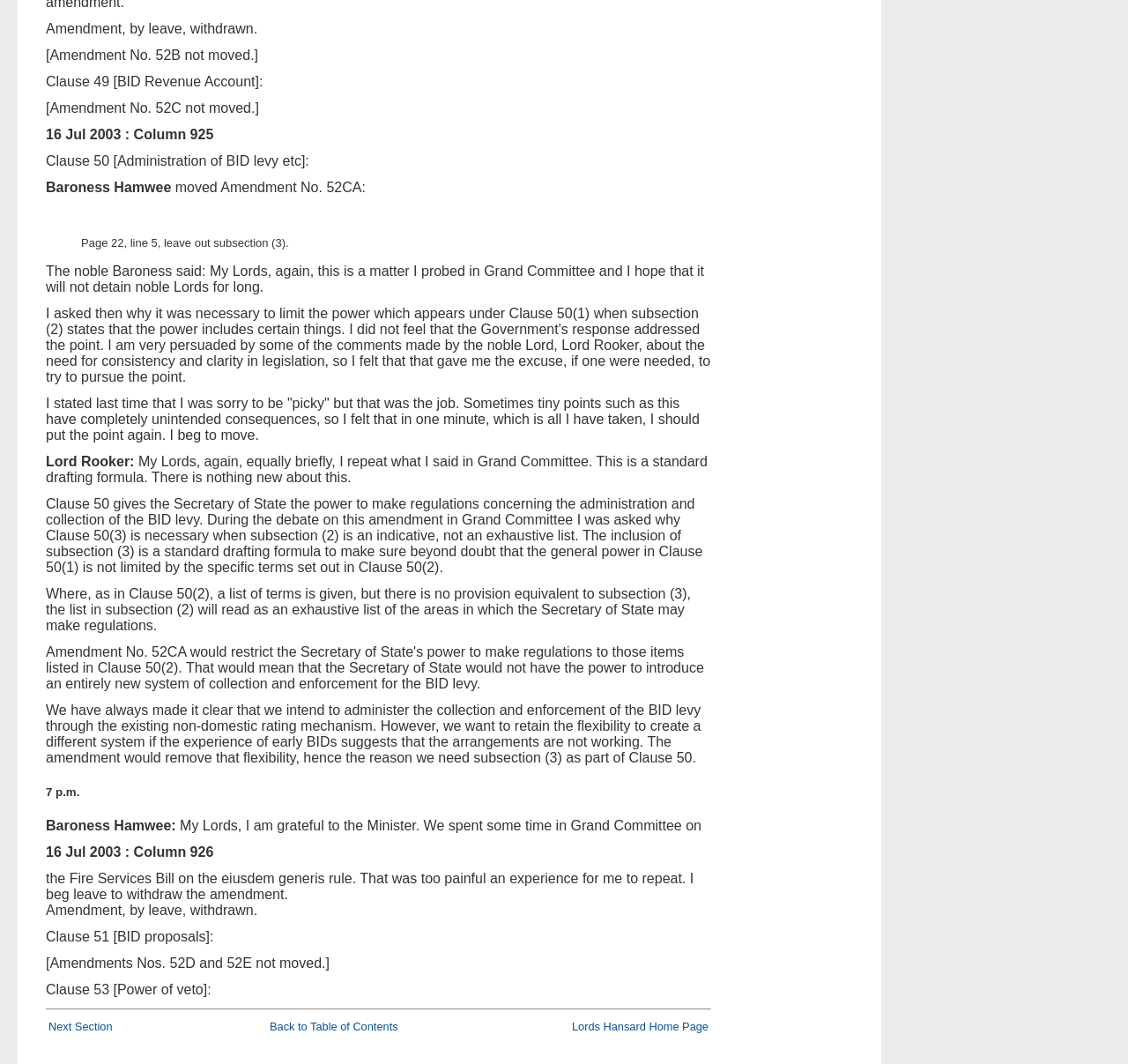What is the topic of discussion?
Please respond to the question with a detailed and well-explained answer.

Based on the content of the webpage, it appears to be a transcript of a discussion in the House of Lords regarding the Business Improvement Districts (BID) levy, specifically Clause 50 and amendments related to it.